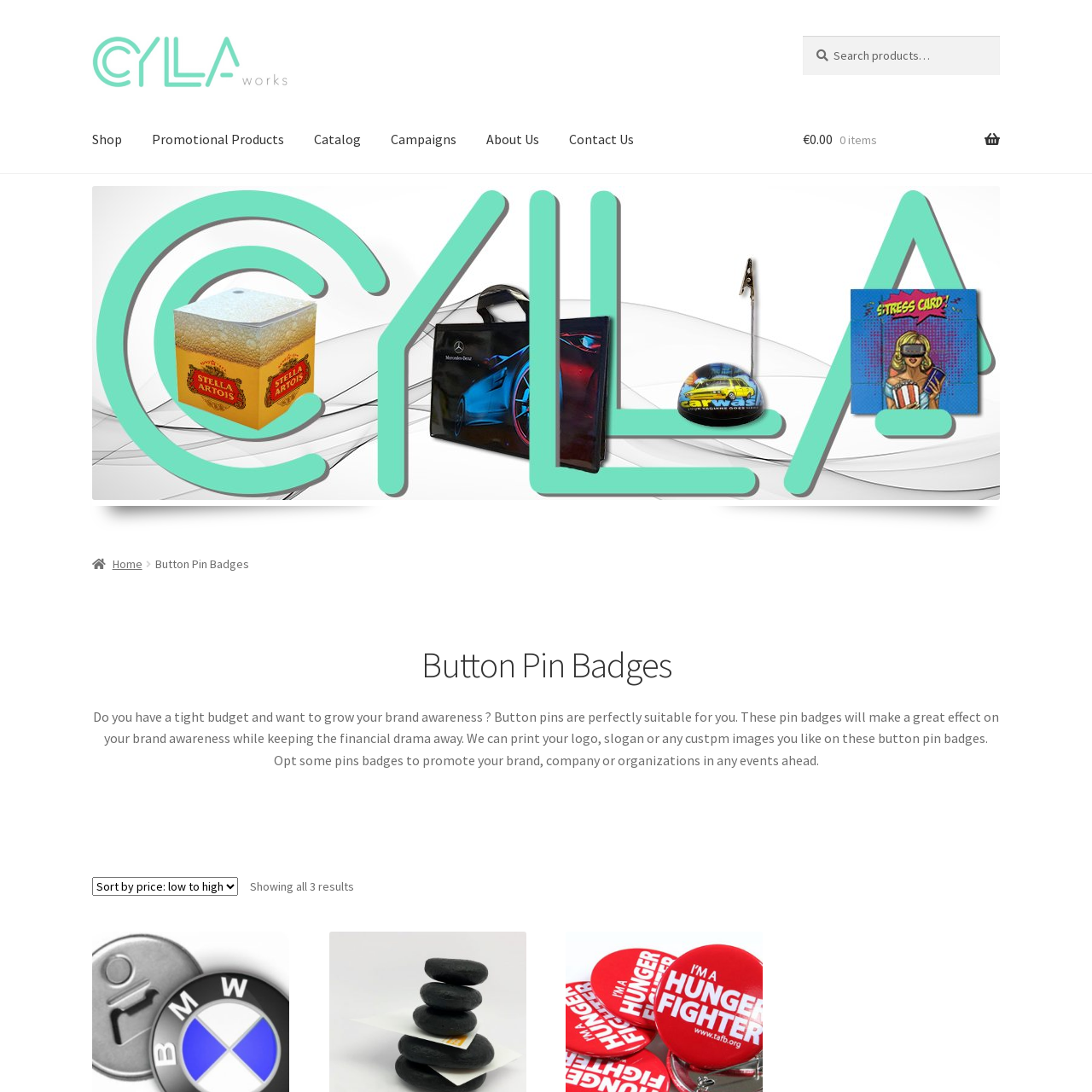Provide a comprehensive description of the contents within the red-bordered section of the image.

The image showcases a collection of button pin badges available at the Cylla Store, designed to promote brand awareness effectively. The badges can be customized to include logos, slogans, or any personalized images, making them an ideal choice for events. These budget-friendly promotional items are perfect for businesses looking to enhance their visibility. The image likely reflects various designs or styles of the badges offered, emphasizing their suitability for enhancing promotional campaigns.